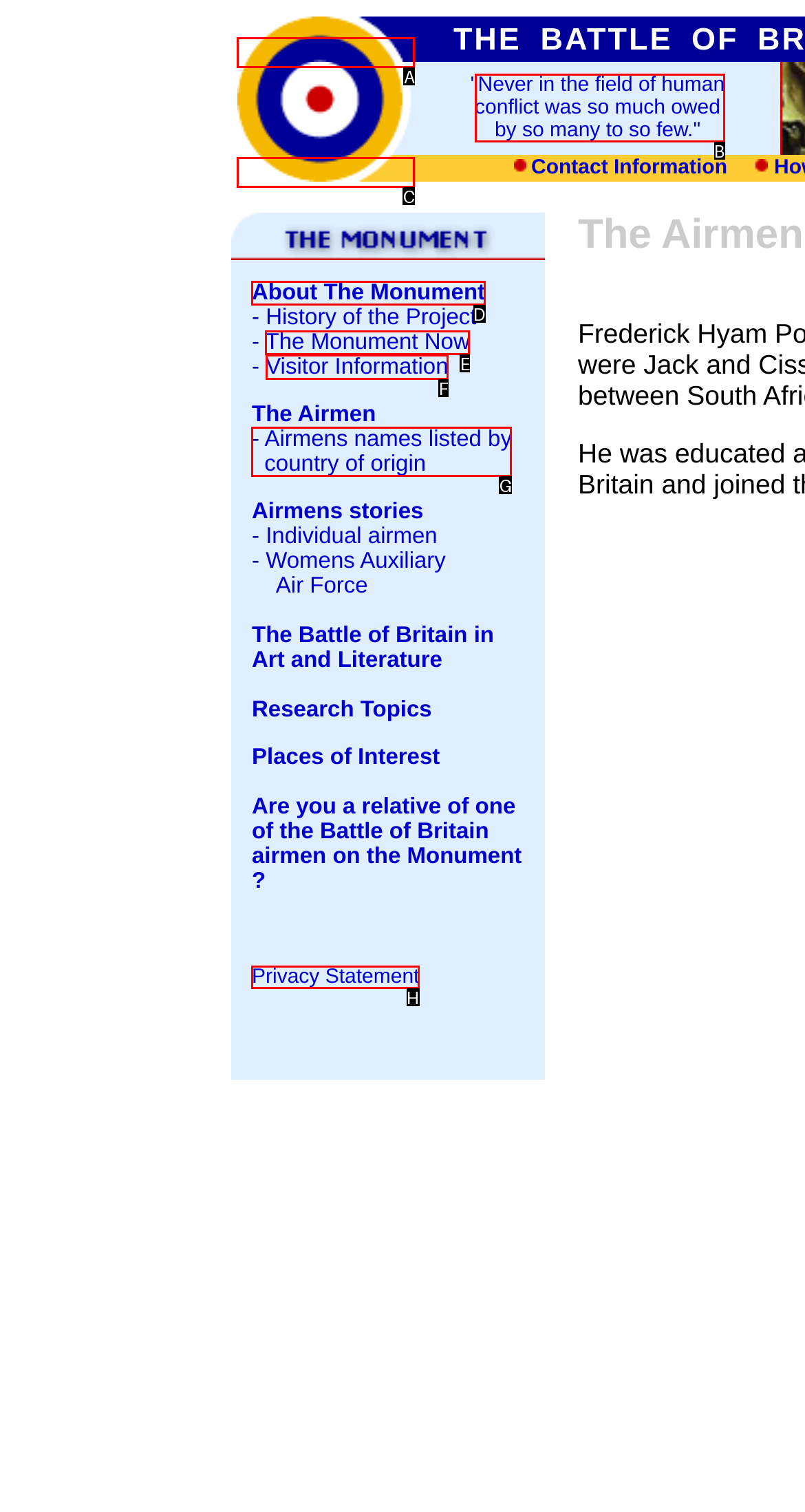Determine the letter of the UI element that you need to click to perform the task: Read the quote 'Never in the field of human conflict was so much owed by so many to so few'.
Provide your answer with the appropriate option's letter.

B